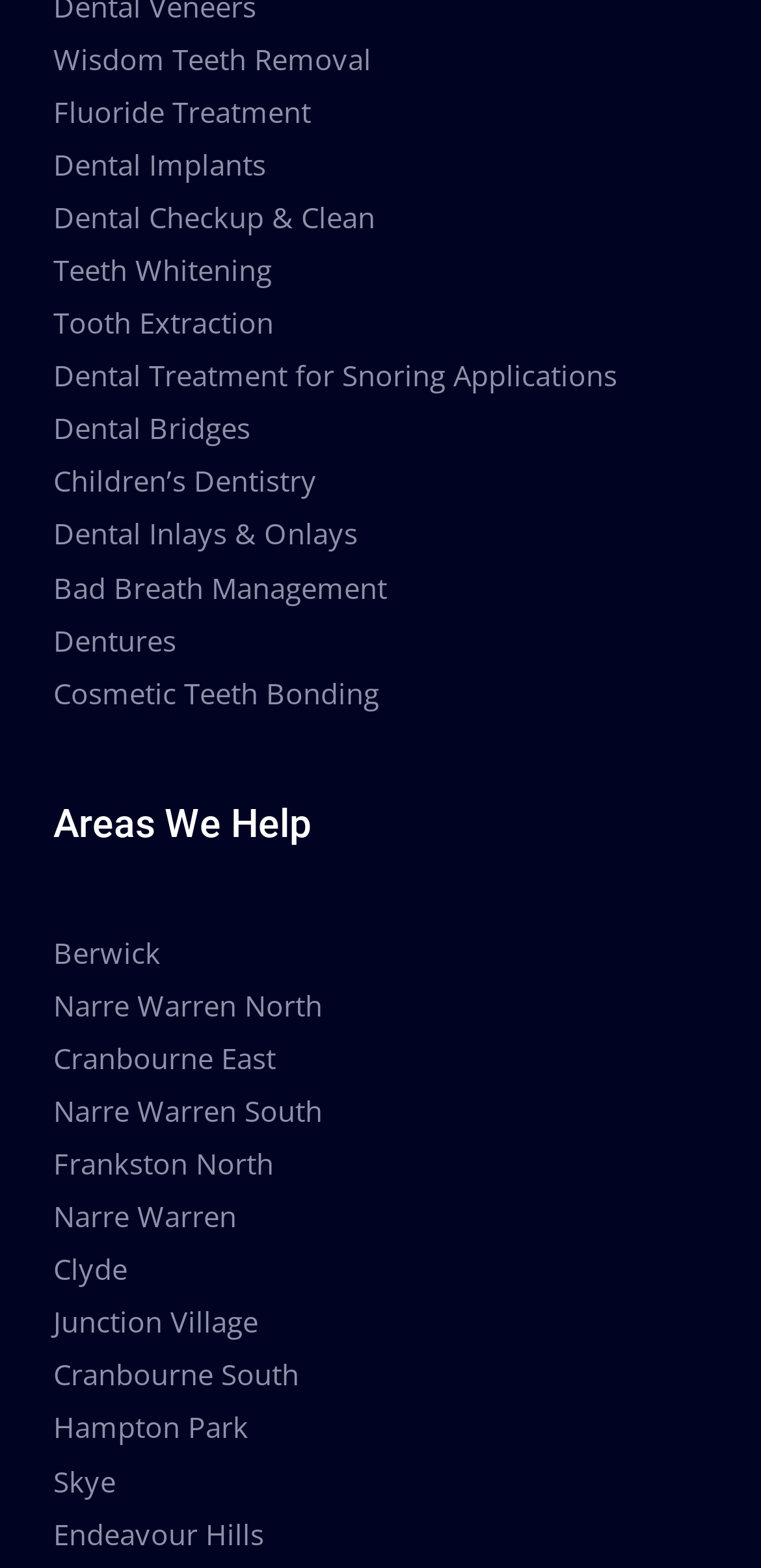Please specify the bounding box coordinates of the region to click in order to perform the following instruction: "Click on Wisdom Teeth Removal".

[0.07, 0.024, 0.488, 0.049]